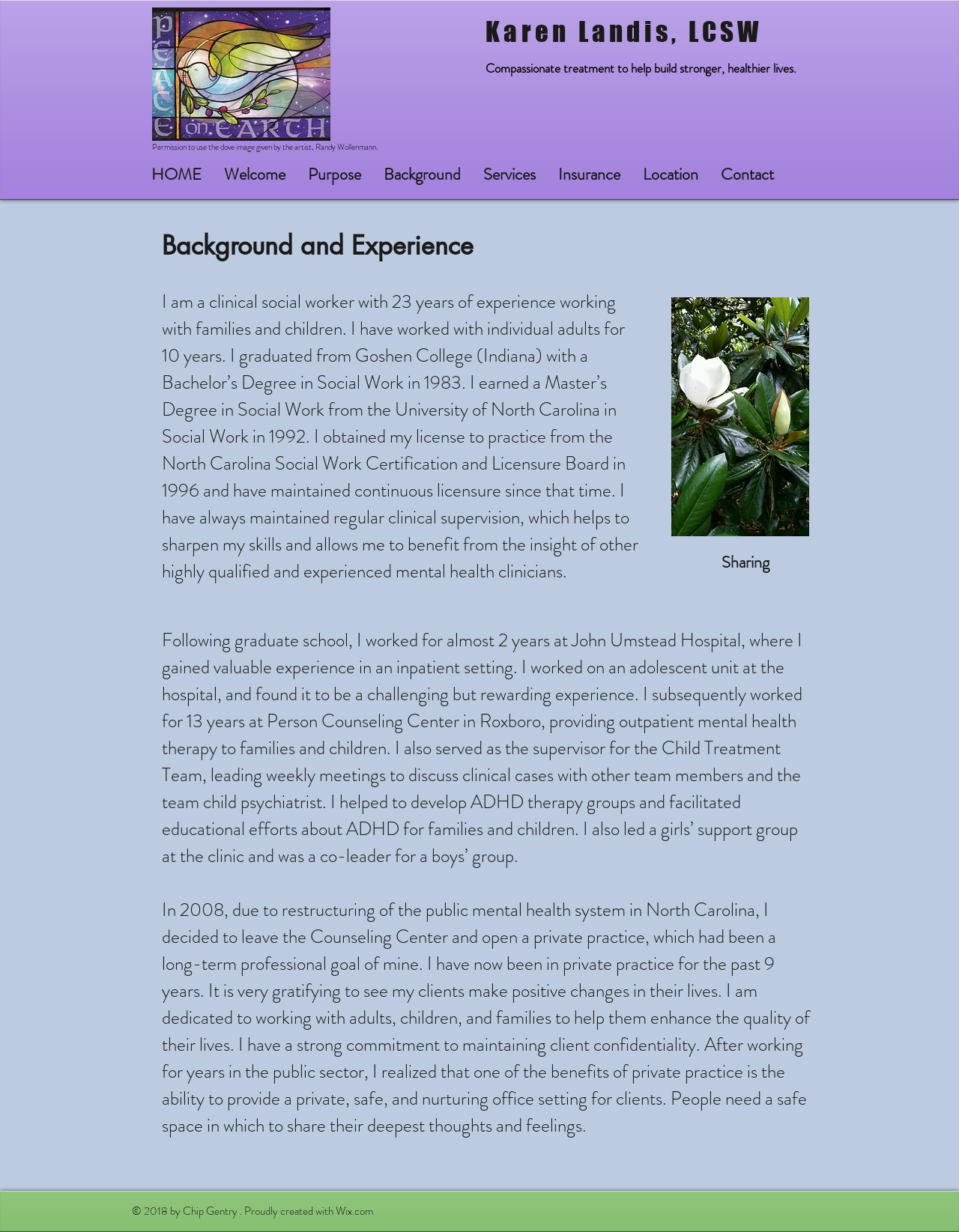Find the bounding box coordinates for the area that must be clicked to perform this action: "Click on the Wix.com link".

[0.35, 0.976, 0.389, 0.99]